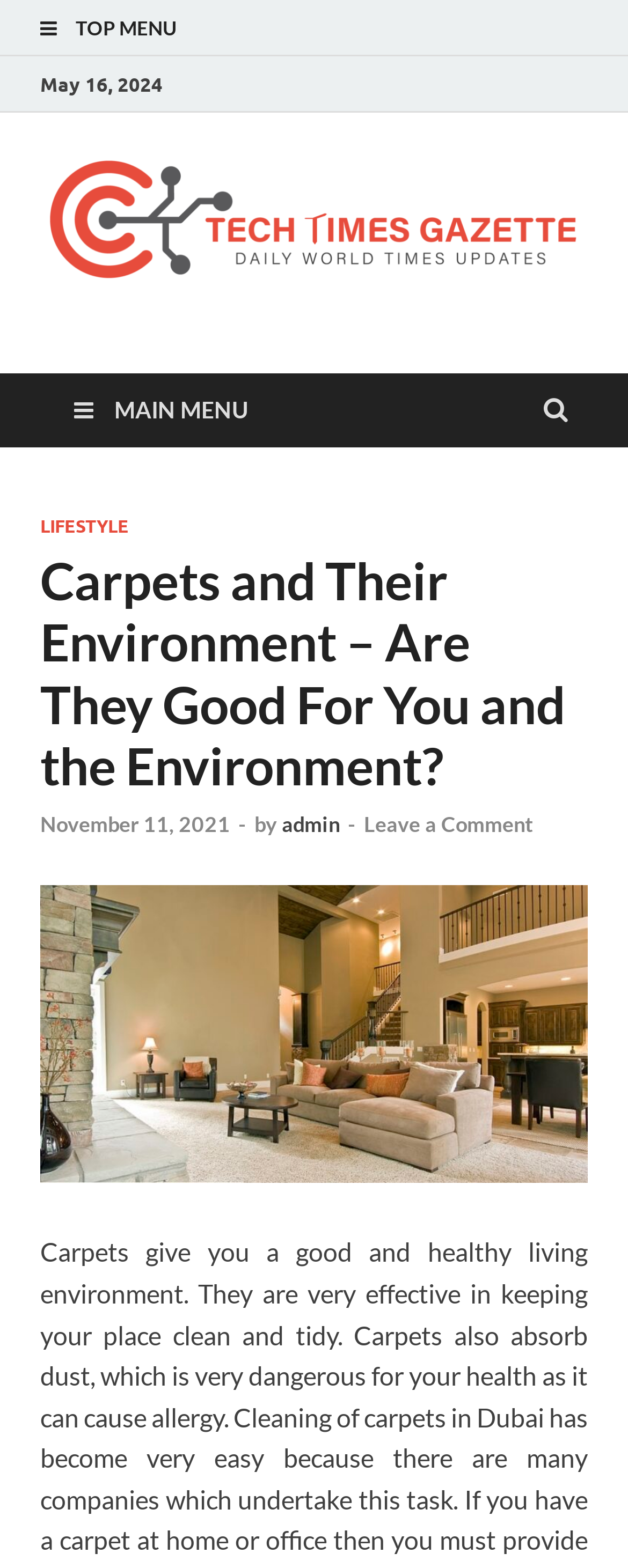What is the topic of the main article?
Examine the image and provide an in-depth answer to the question.

I found the topic of the main article by looking at the main article heading, which says 'Carpets and Their Environment – Are They Good For You and the Environment?'. This suggests that the main article is about the topic of carpets and their environment.